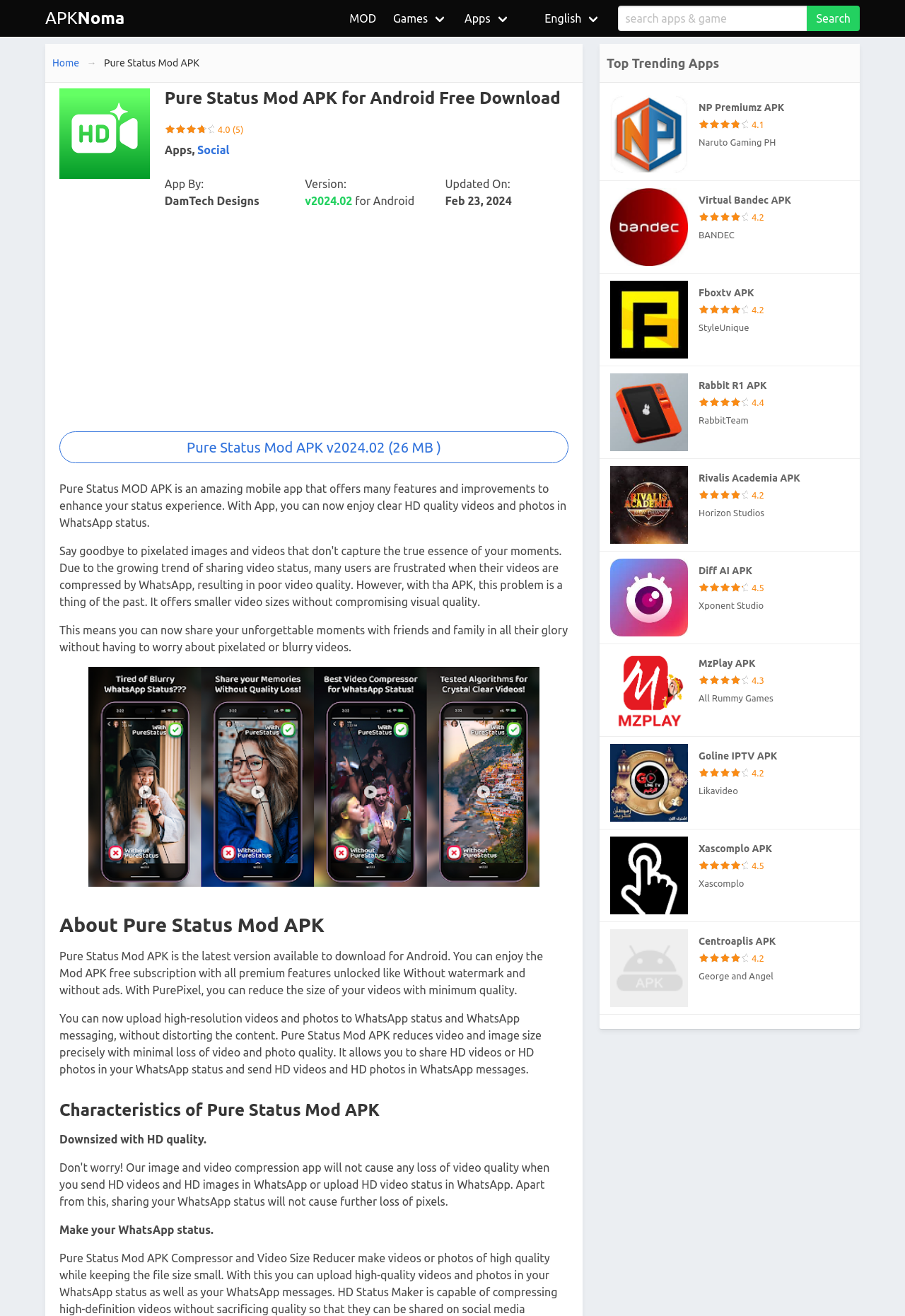How many categories of apps are available?
Give a detailed response to the question by analyzing the screenshot.

The number of categories of apps can be found by counting the number of links in the category section, which includes links such as 'Action', 'Adventure', 'Arcade', and so on, totaling 24 categories.